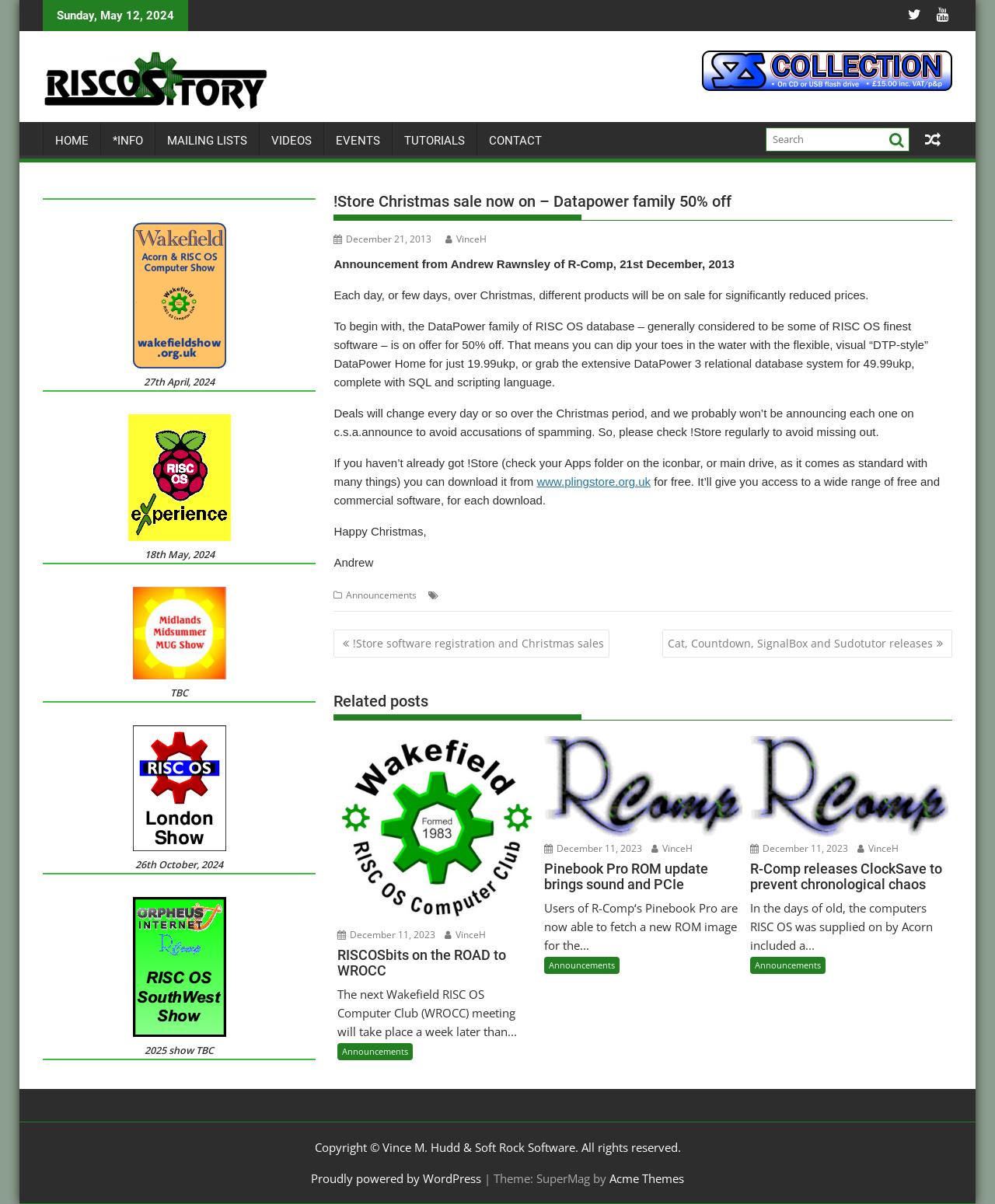Locate the bounding box coordinates of the item that should be clicked to fulfill the instruction: "Check the Wakefield Show event".

[0.133, 0.299, 0.227, 0.31]